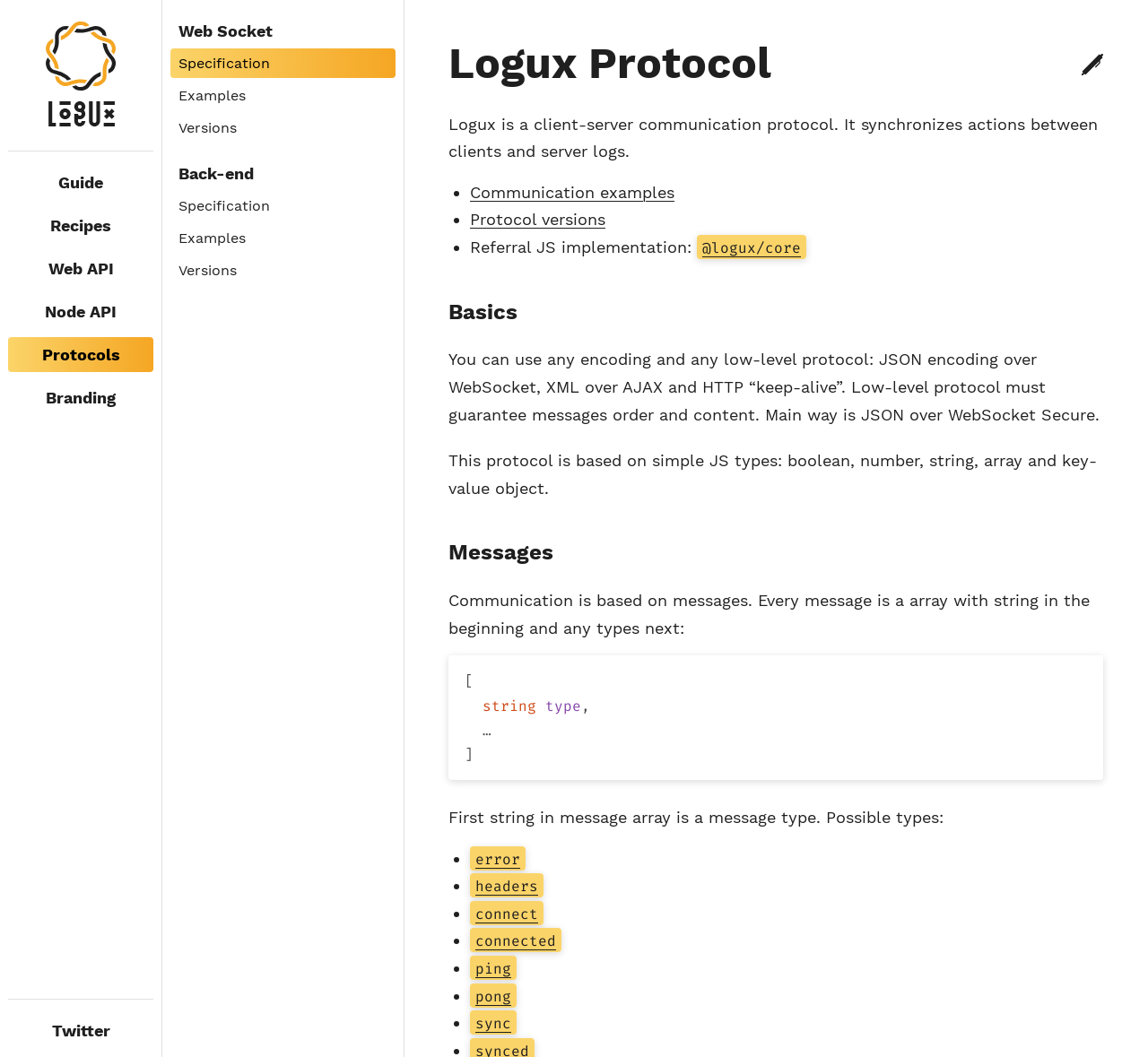Refer to the screenshot and give an in-depth answer to this question: What is the function of the 'ping' message type?

The webpage lists 'ping' as one of the possible message types, but it does not provide a specific description of its function or purpose. It only mentions that it is one of the possible types.